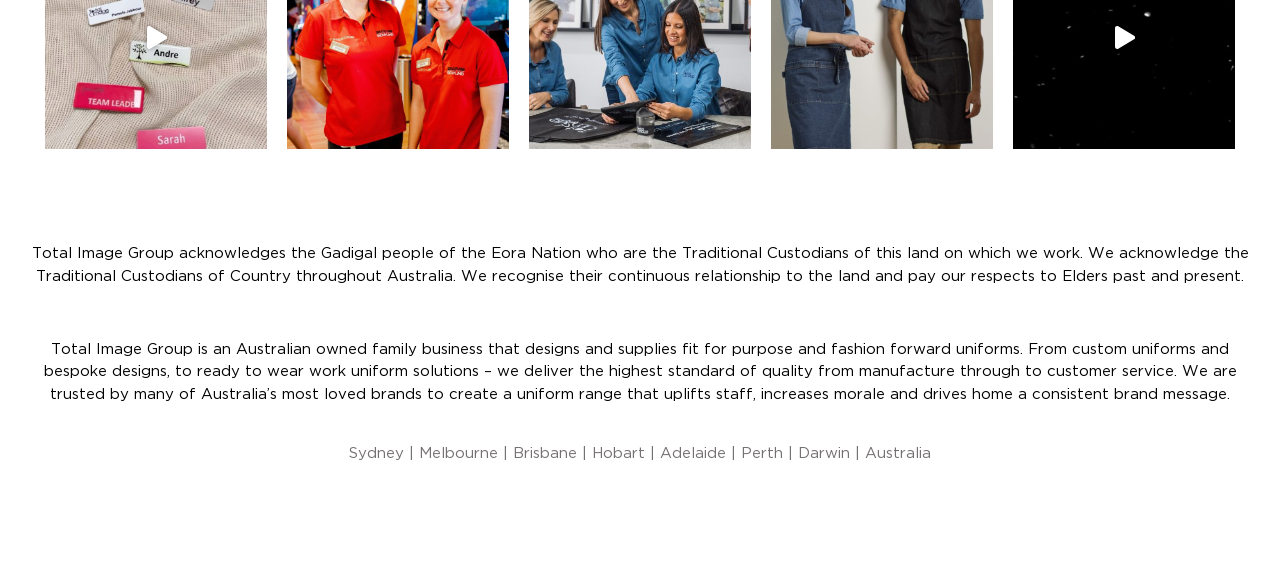How many cities are listed in the contentinfo section?
Refer to the image and provide a detailed answer to the question.

In the contentinfo section, we can see a list of cities including Sydney, Melbourne, Brisbane, Hobart, Adelaide, Perth, Darwin, and Australia. By counting the number of link elements in this section, we can determine that there are 8 cities listed.